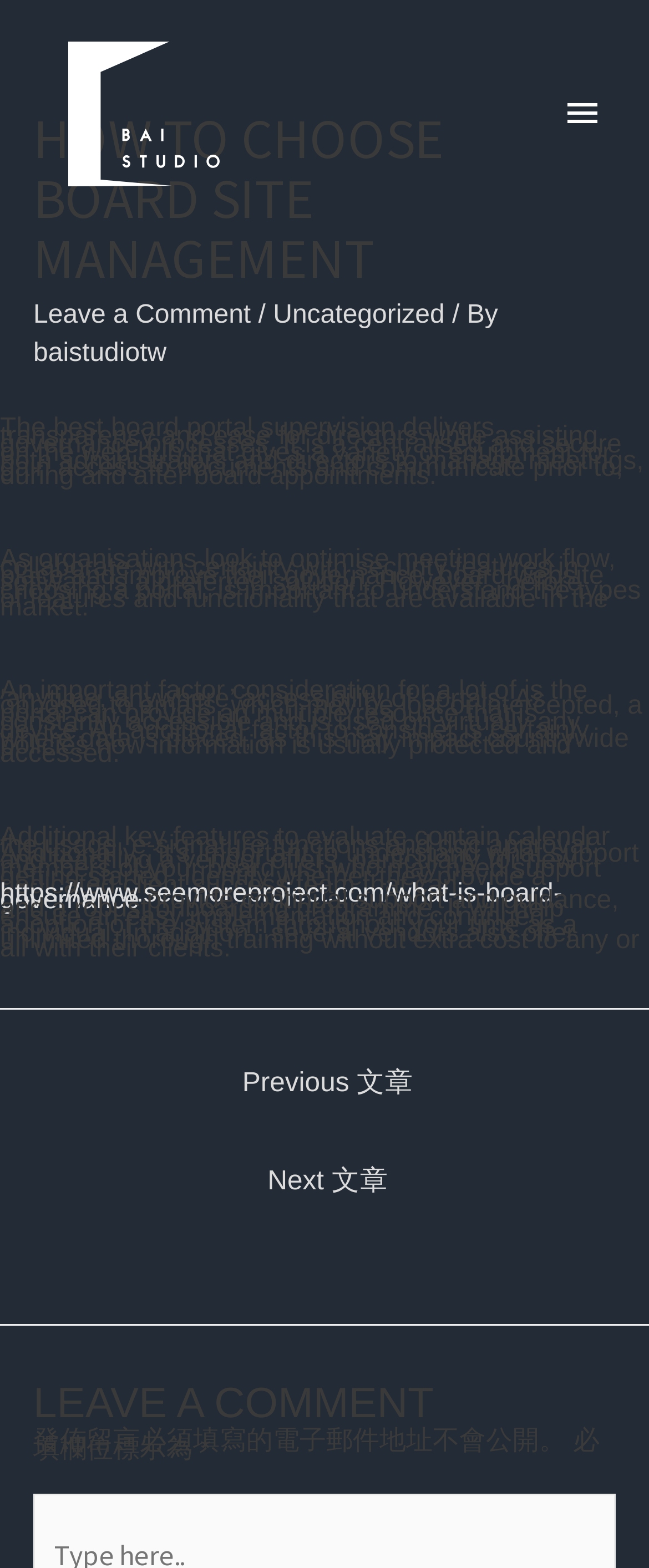What is the benefit of using a board portal over email?
Can you give a detailed and elaborate answer to the question?

The webpage suggests that using a board portal is more secure and accessible than using email, as emails may be lost or intercepted. In contrast, a board portal provides a centralized and secure online hub that is constantly accessible and can be used on virtually any device.